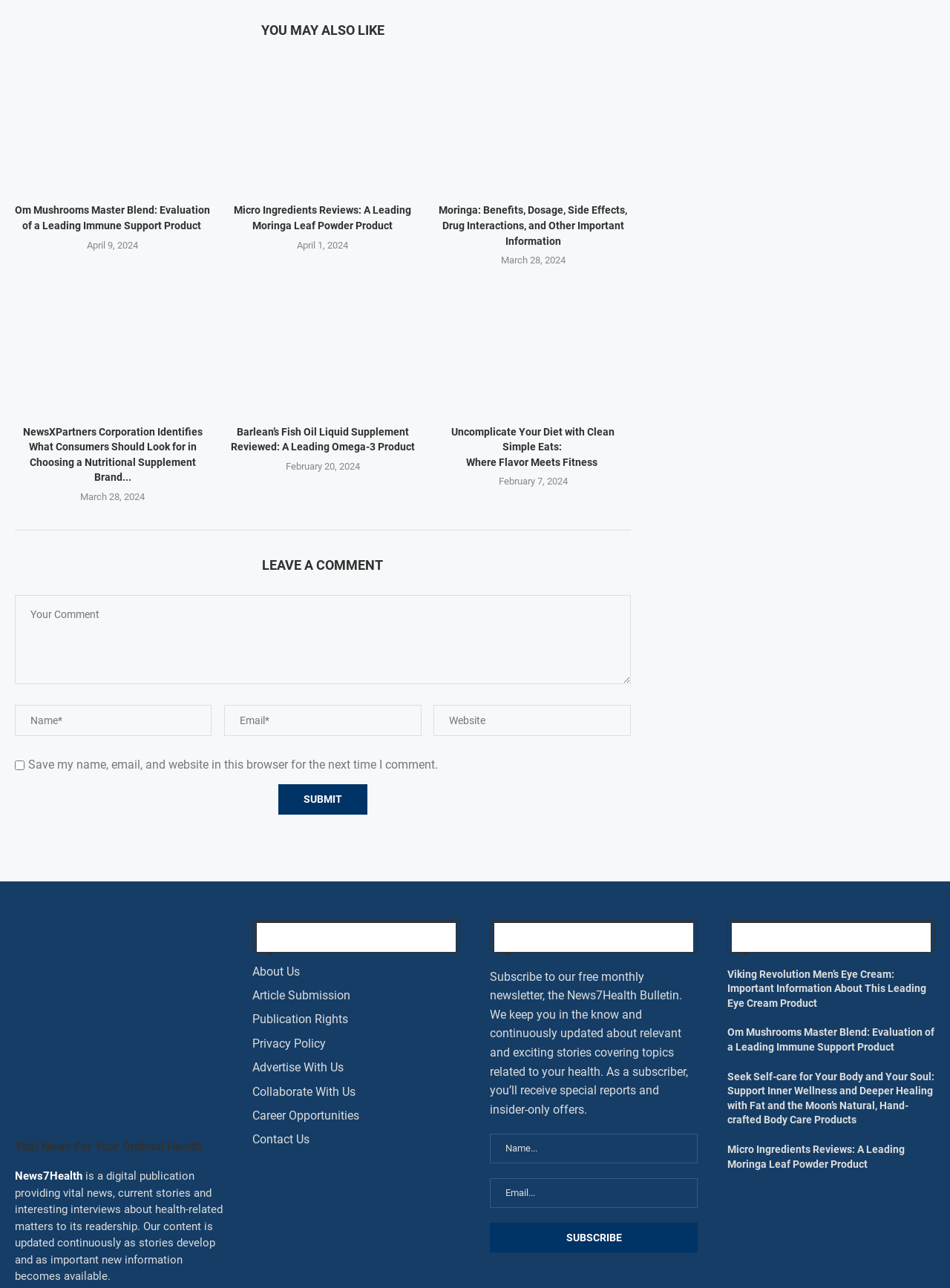What social media platforms can users follow the publication on?
Carefully analyze the image and provide a thorough answer to the question.

The webpage has a section at the bottom that allows users to follow the publication on various social media platforms, including Facebook, Twitter, Instagram, Pinterest, Linkedin, Flickr, Tumblr, and Youtube.